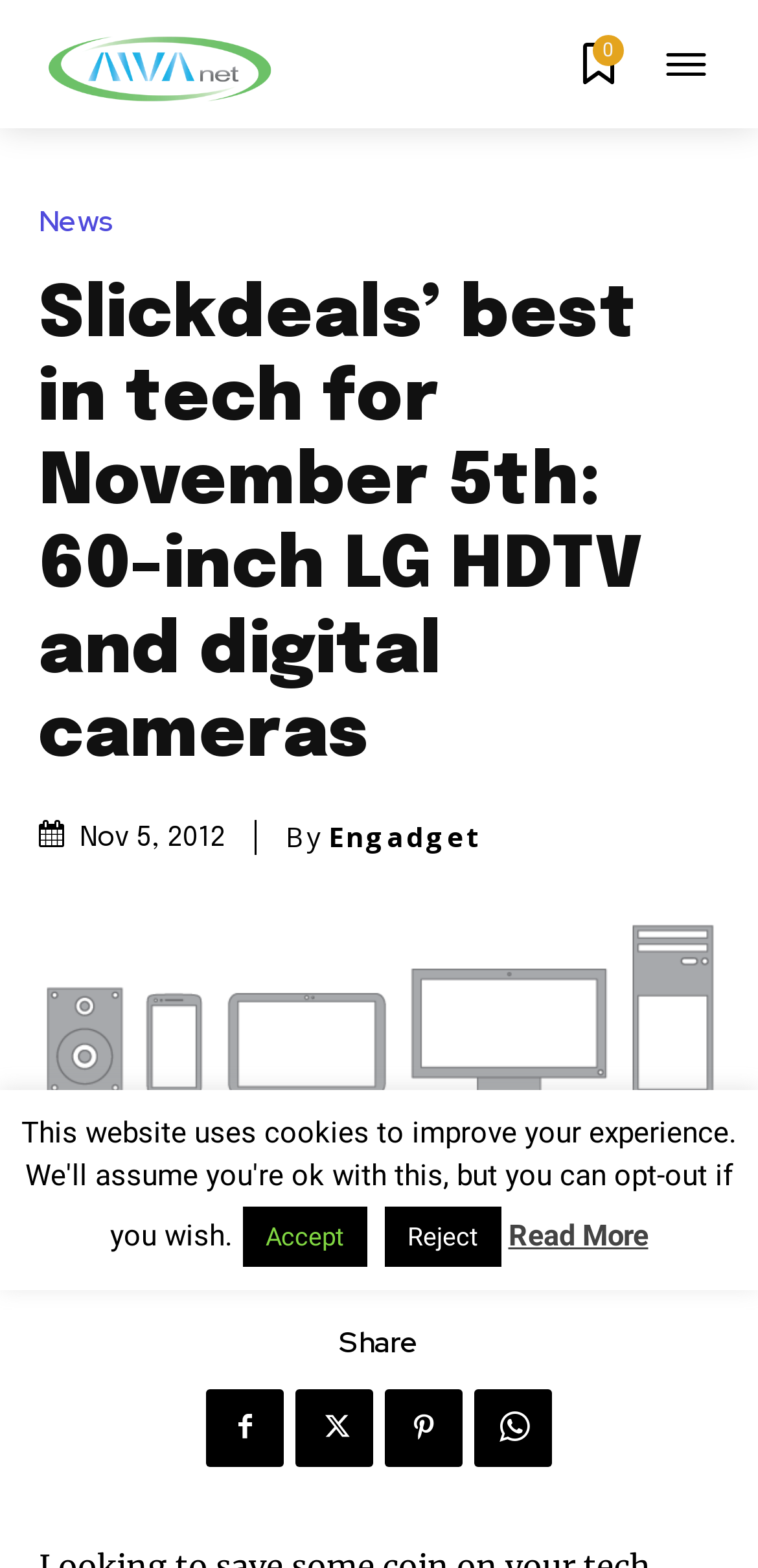Locate the bounding box coordinates of the area that needs to be clicked to fulfill the following instruction: "View news". The coordinates should be in the format of four float numbers between 0 and 1, namely [left, top, right, bottom].

[0.051, 0.132, 0.177, 0.151]